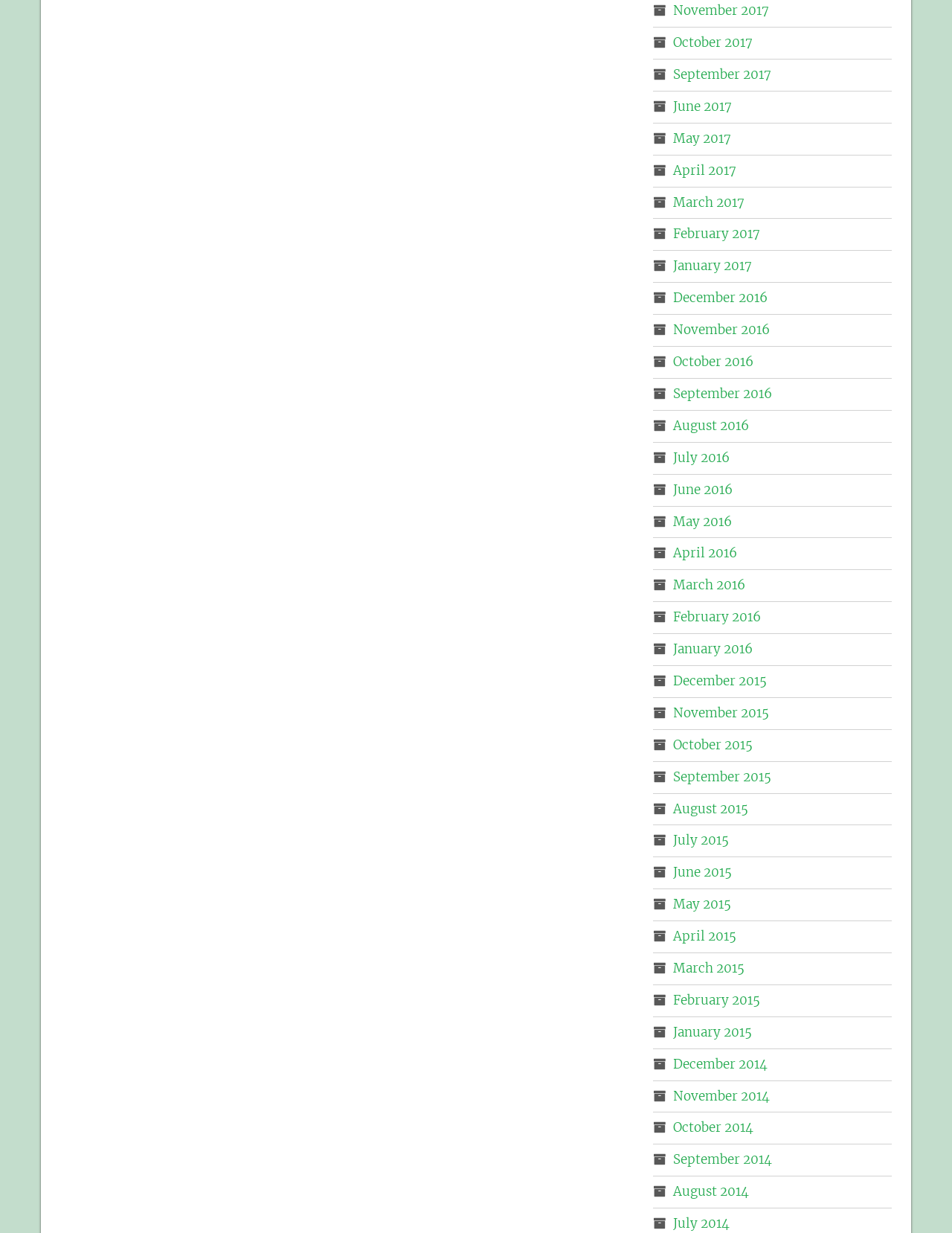Identify the bounding box coordinates for the element you need to click to achieve the following task: "View August 2014". The coordinates must be four float values ranging from 0 to 1, formatted as [left, top, right, bottom].

[0.707, 0.96, 0.786, 0.973]